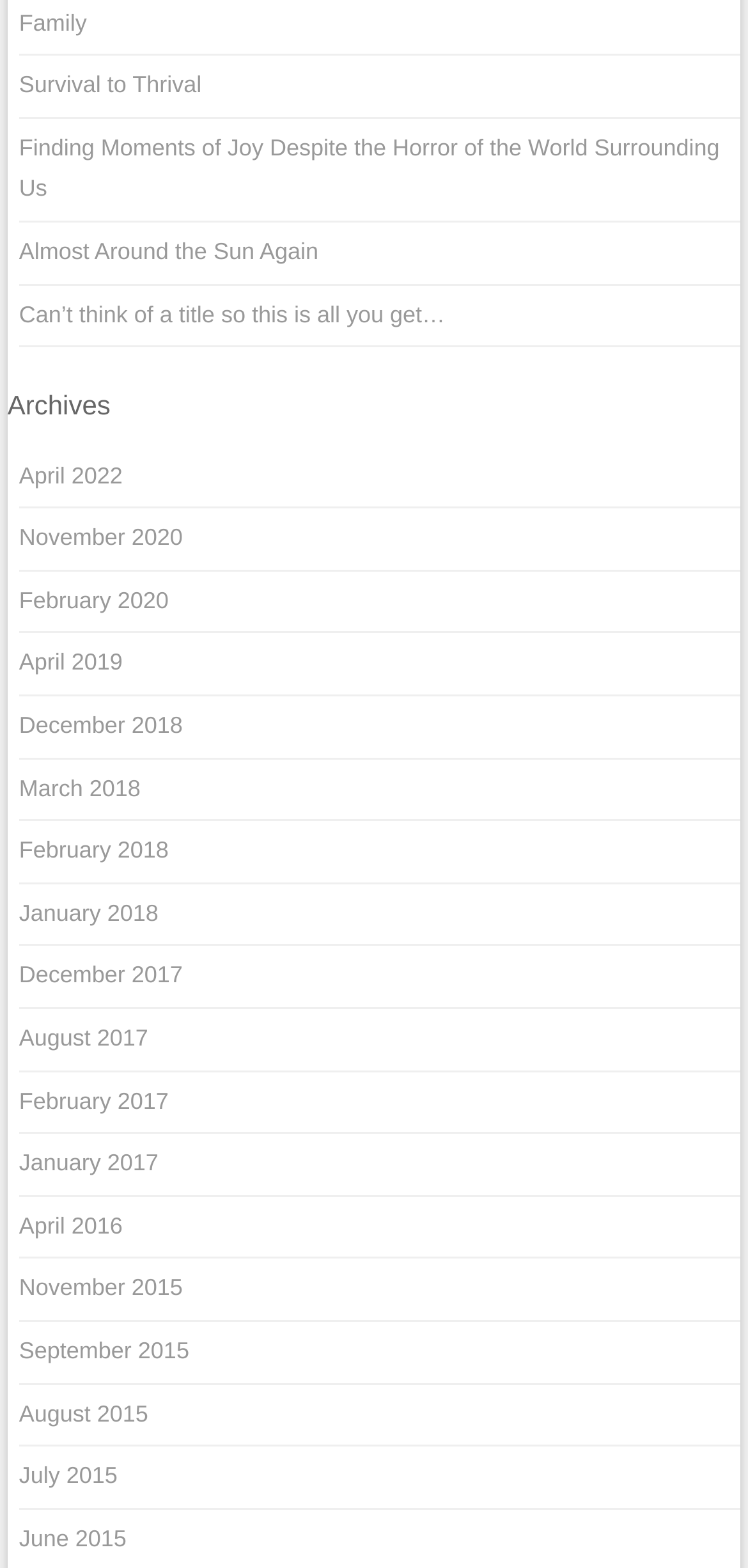Provide the bounding box coordinates of the section that needs to be clicked to accomplish the following instruction: "Read 'Finding Moments of Joy Despite the Horror of the World Surrounding Us'."

[0.025, 0.085, 0.962, 0.129]